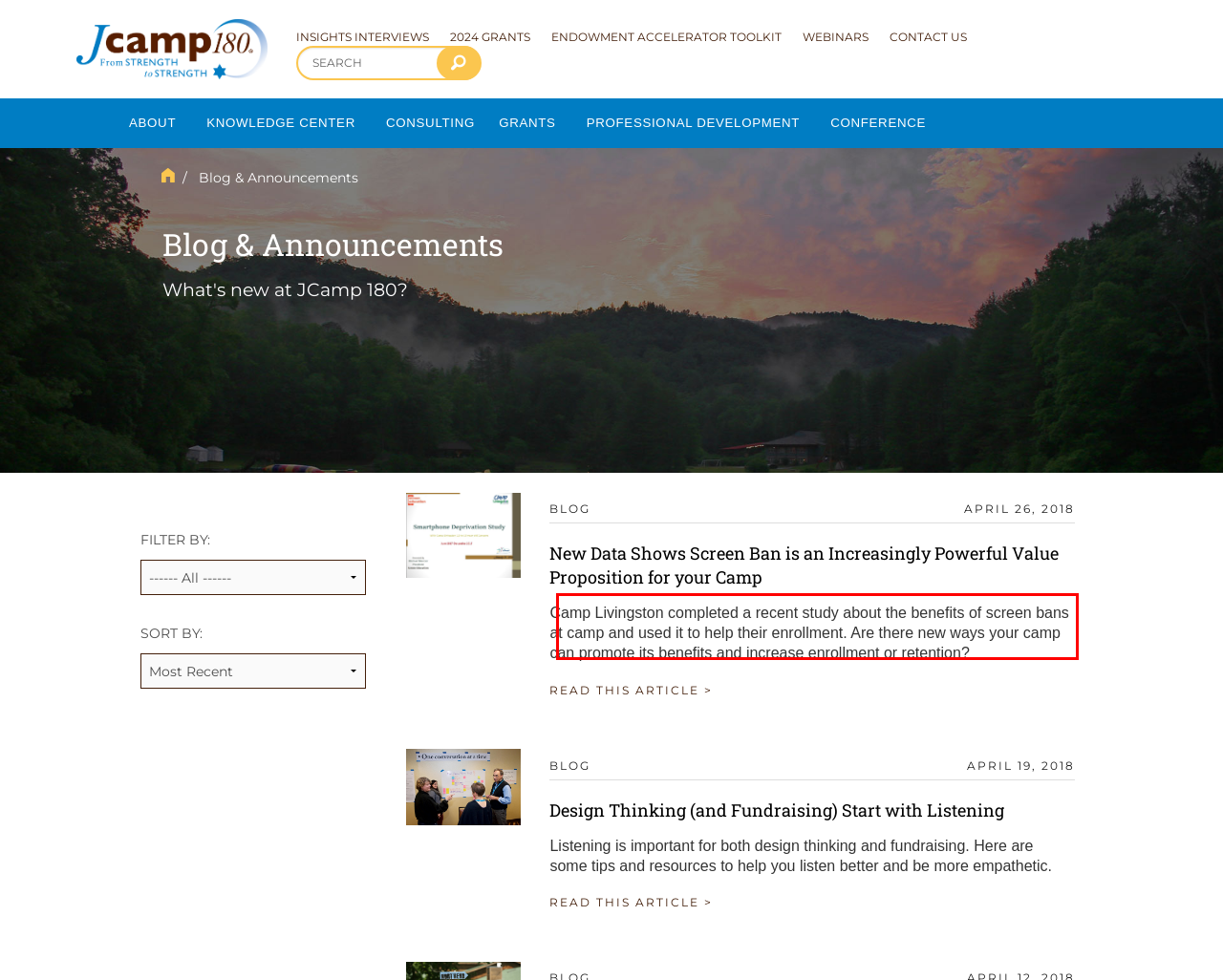Given a webpage screenshot, identify the text inside the red bounding box using OCR and extract it.

Camp Livingston completed a recent study about the benefits of screen bans at camp and used it to help their enrollment. Are there new ways your camp can promote its benefits and increase enrollment or retention?